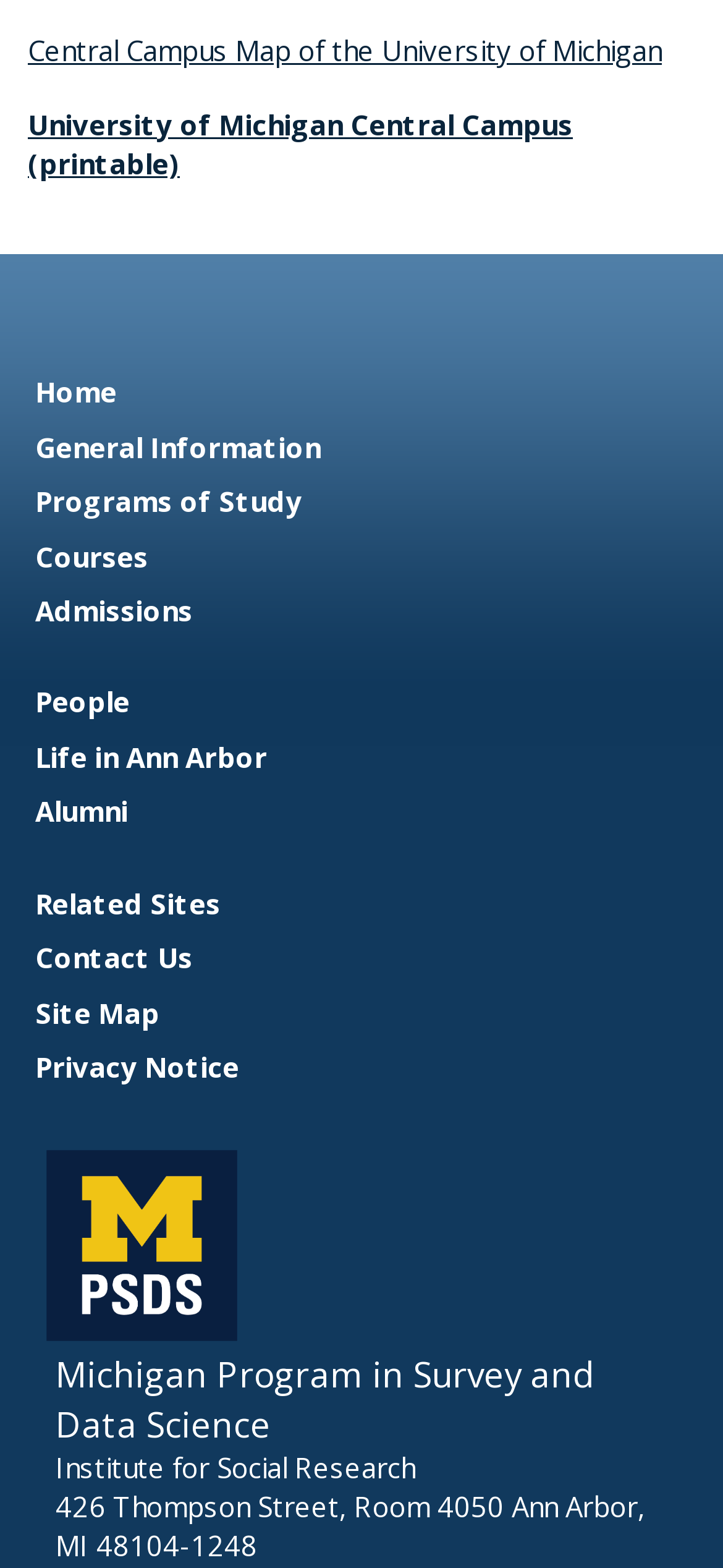What is the location of the Institute for Social Research?
From the details in the image, answer the question comprehensively.

I determined the answer by looking at the address '426 Thompson Street, Room 4050 Ann Arbor, MI 48104-1248' which suggests that the Institute for Social Research is located in Ann Arbor.